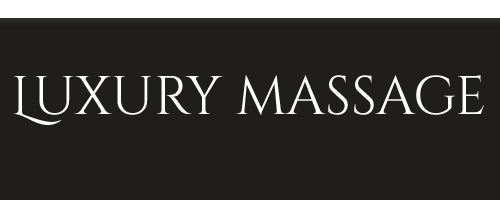Illustrate the image with a detailed and descriptive caption.

The image features the elegant text "LUXURY MASSAGE," prominently displayed on a sleek black background. This design evokes a sense of sophistication and relaxation, perfectly aligned with the services offered by the massage business. Displayed near essential contact information and links for bookings, this image highlights the brand's commitment to delivering a high-quality massage experience in Amsterdam. The visual aesthetics suggest both comfort and indulgence, inviting potential clients to explore their options for luxurious self-care appointments.